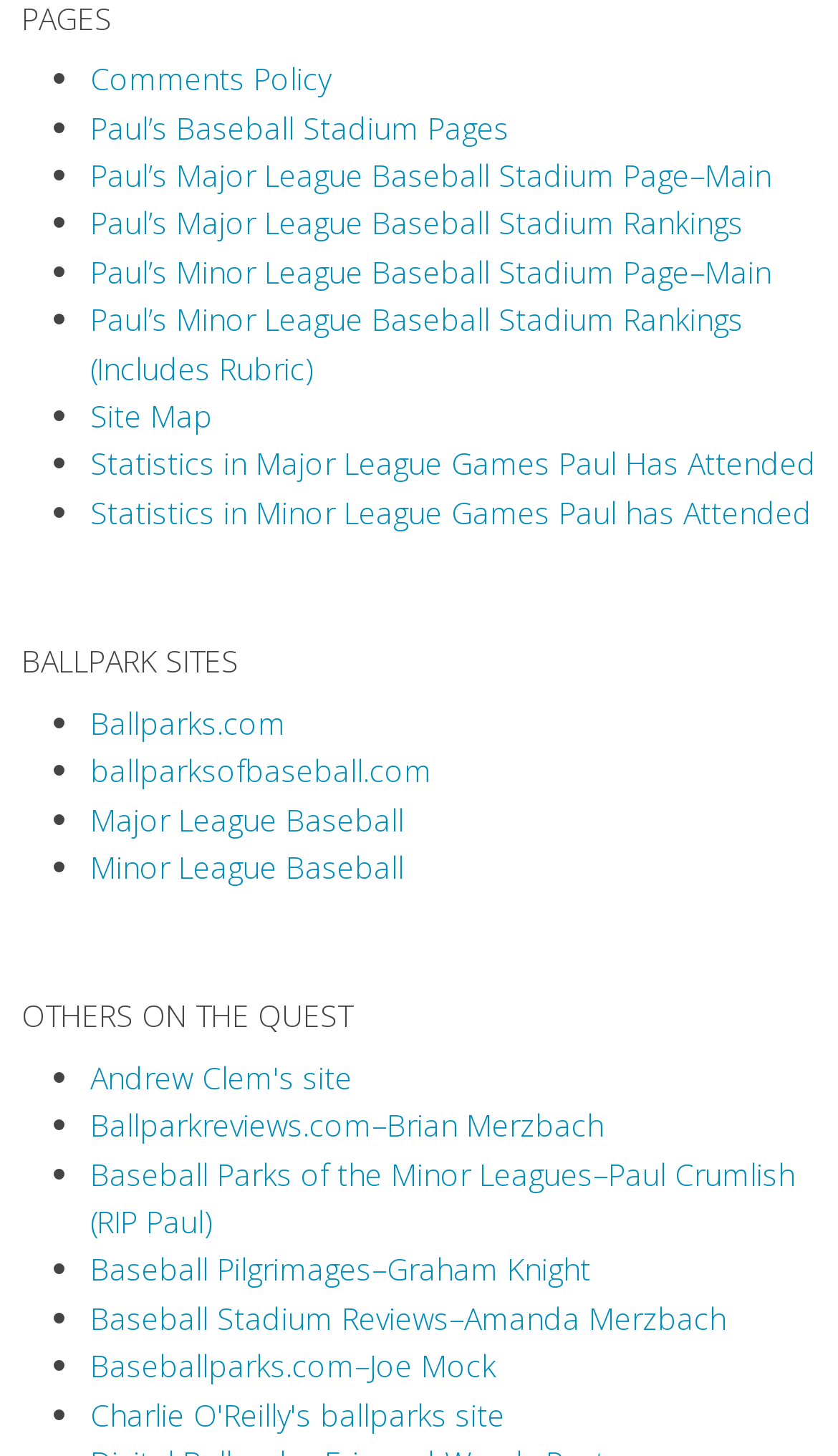Please determine the bounding box coordinates of the element's region to click for the following instruction: "Check Statistics in Major League Games Paul Has Attended".

[0.108, 0.305, 0.974, 0.333]